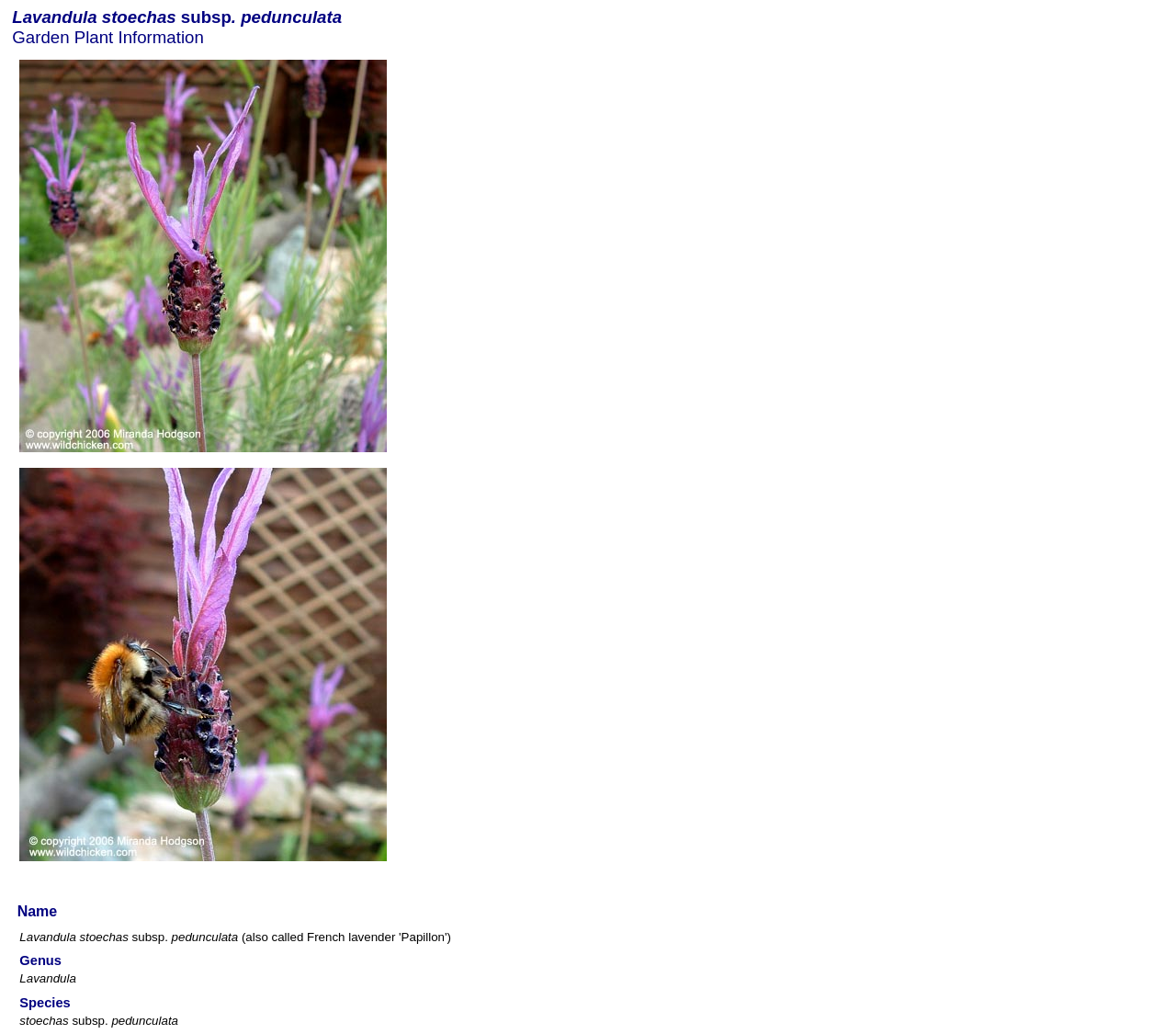How many images are on the webpage?
Give a single word or phrase as your answer by examining the image.

2